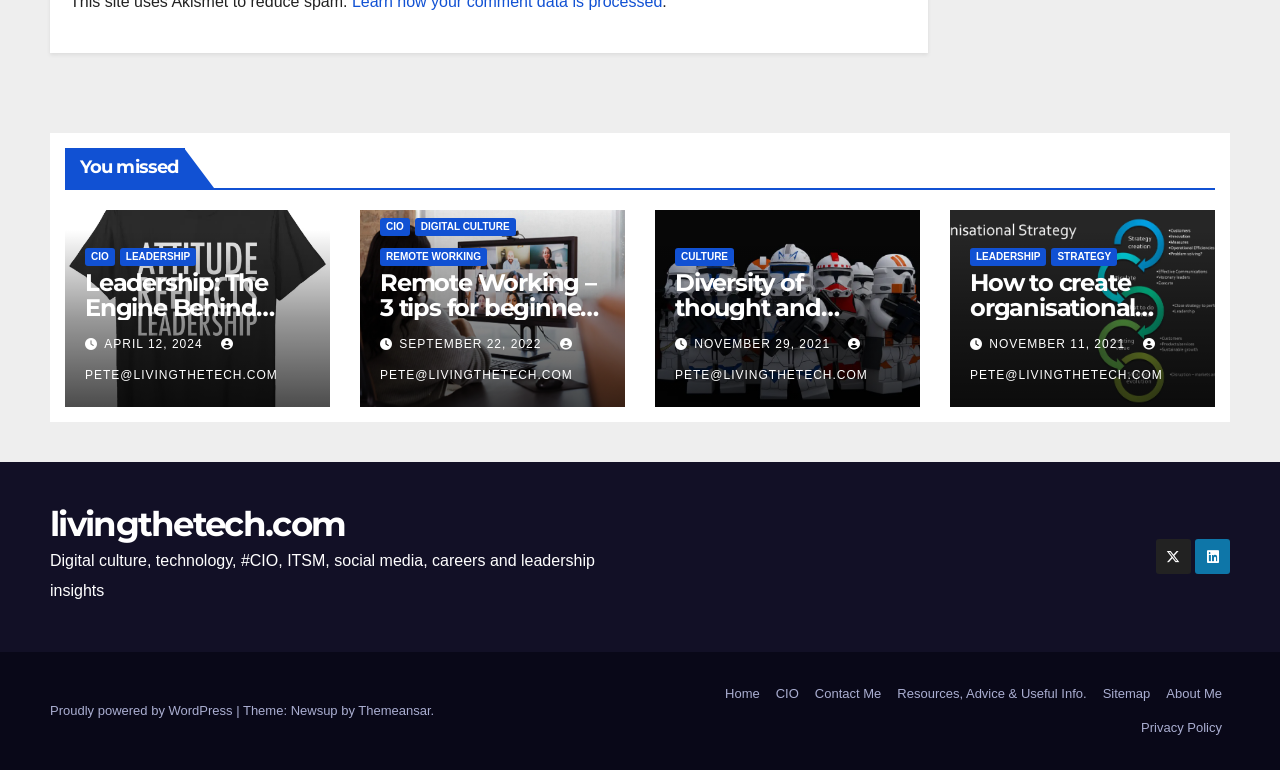Provide a one-word or one-phrase answer to the question:
What is the category of the first article?

Leadership